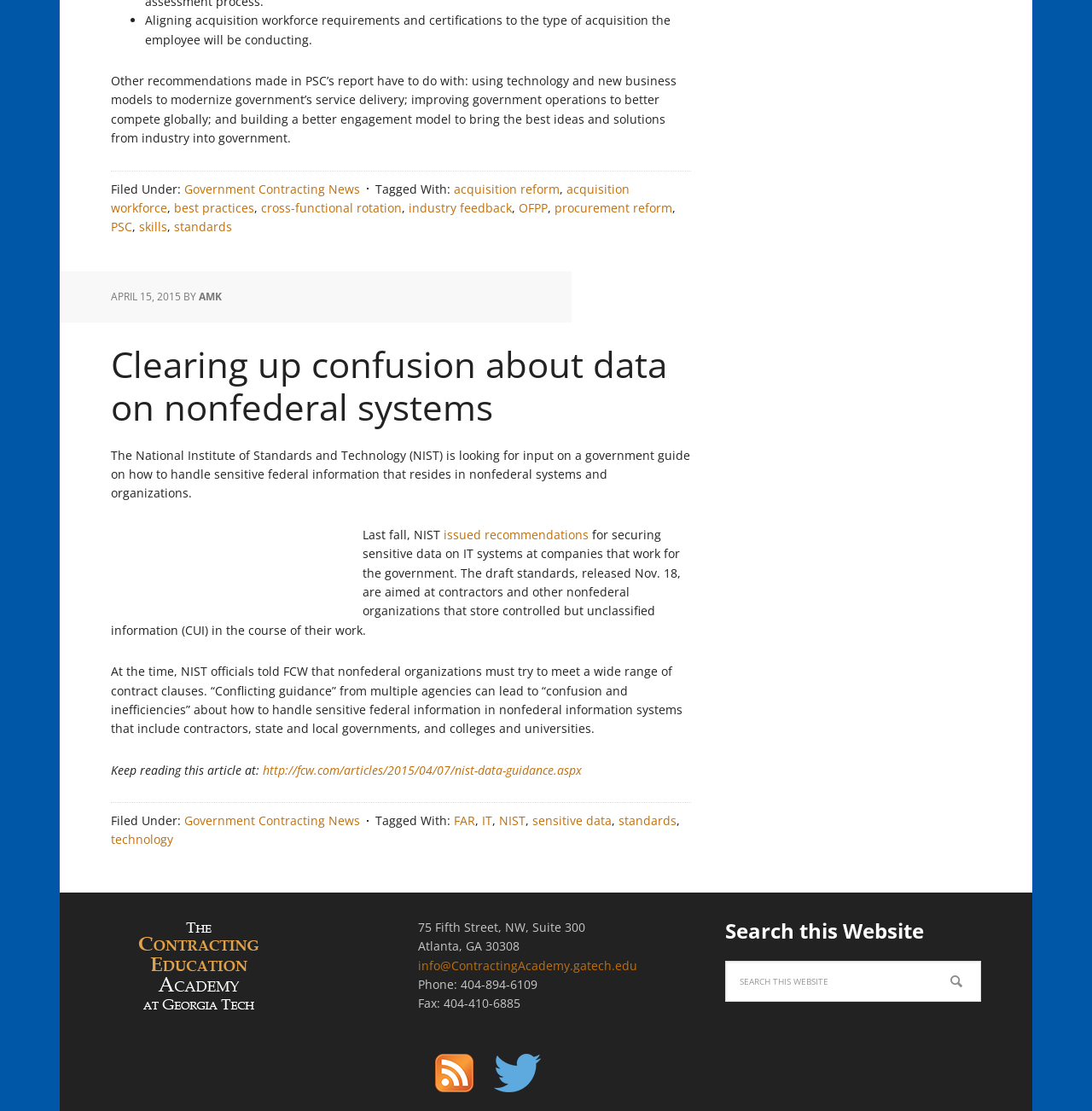What is the address of the Contracting Academy?
Look at the image and respond to the question as thoroughly as possible.

I found the address by looking at the contact information section, which provides the address of the Contracting Academy.